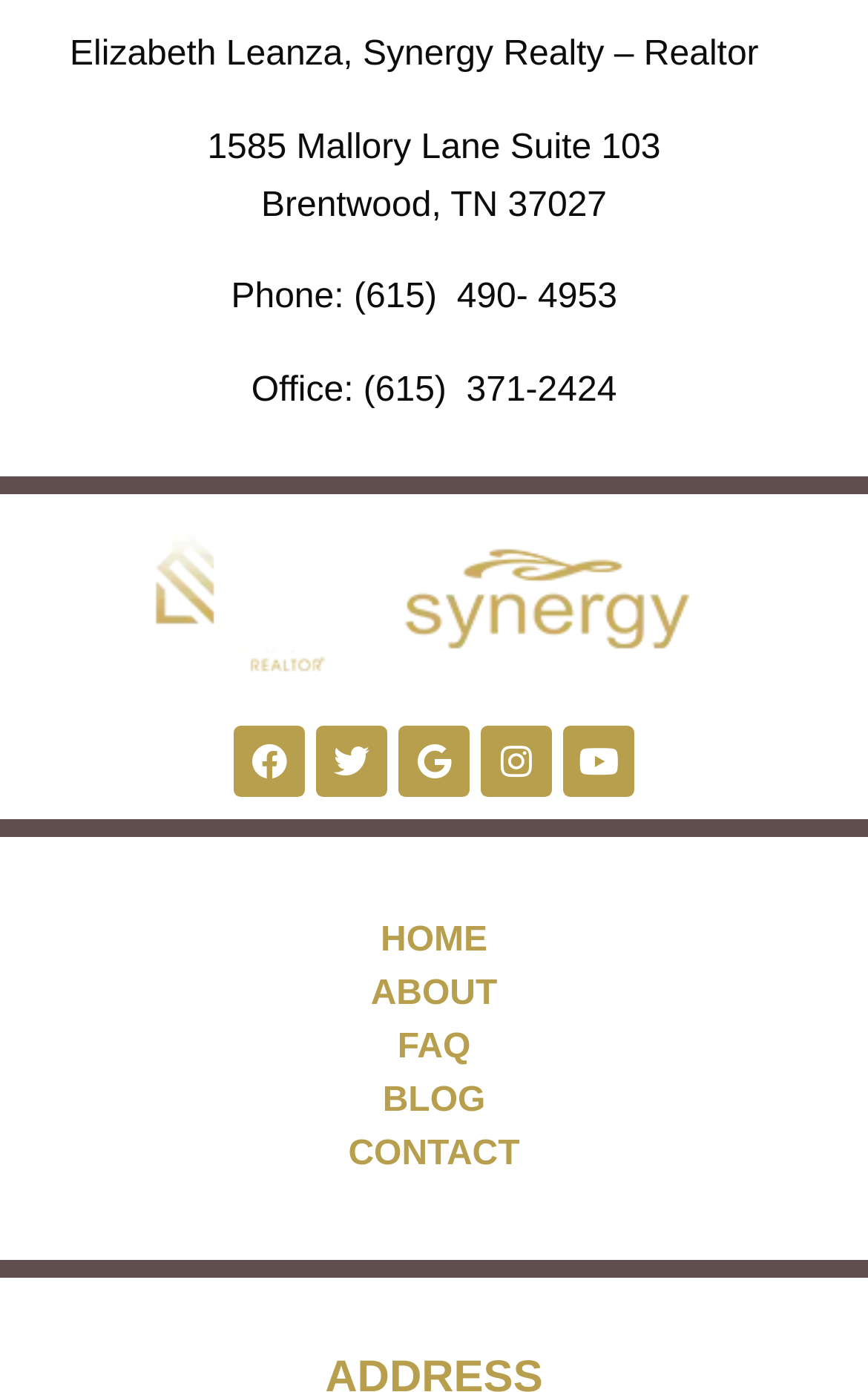Could you find the bounding box coordinates of the clickable area to complete this instruction: "View blog posts"?

[0.026, 0.773, 0.974, 0.811]